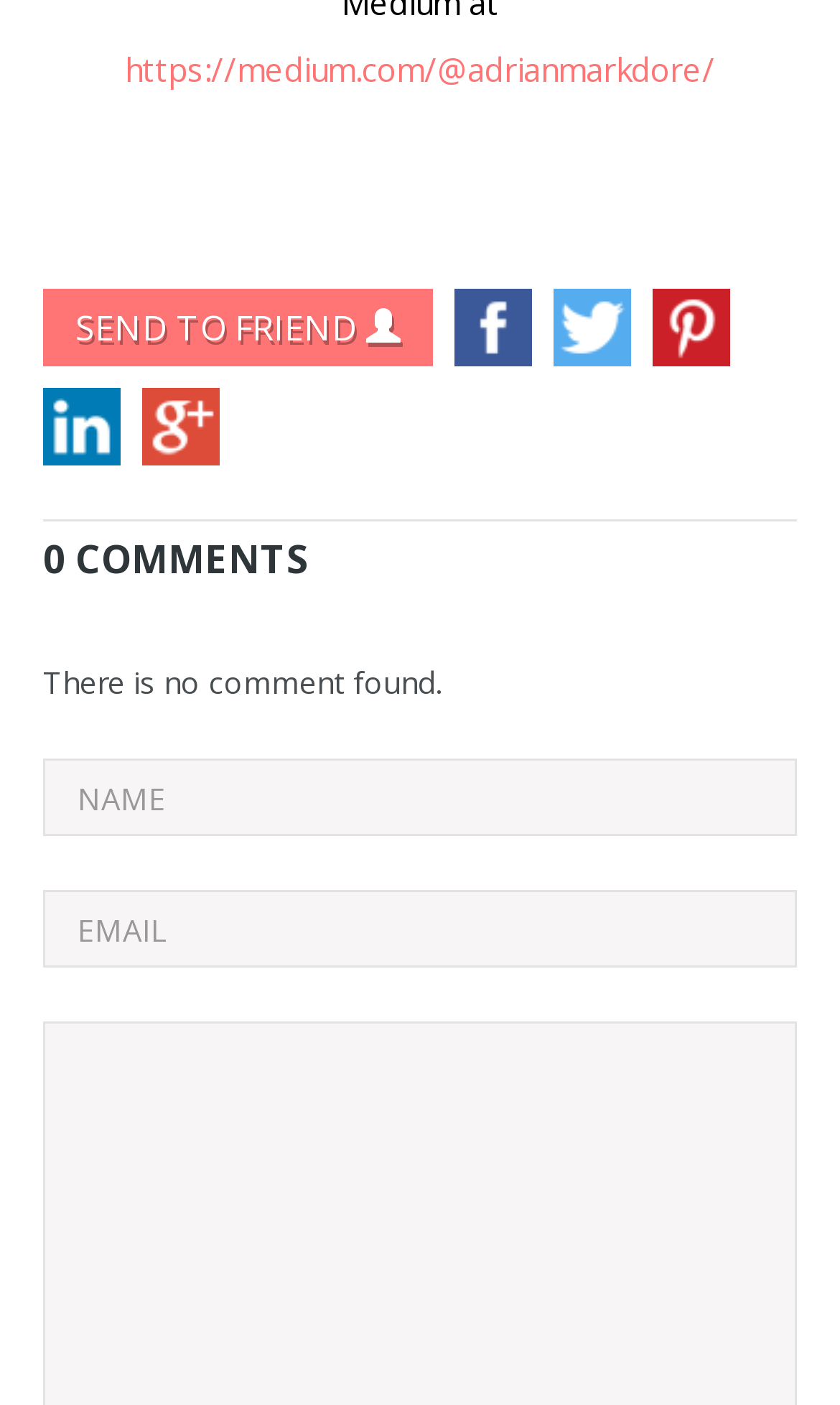What is the purpose of the 'SEND TO FRIEND' link?
Answer the question with a single word or phrase derived from the image.

To share the article